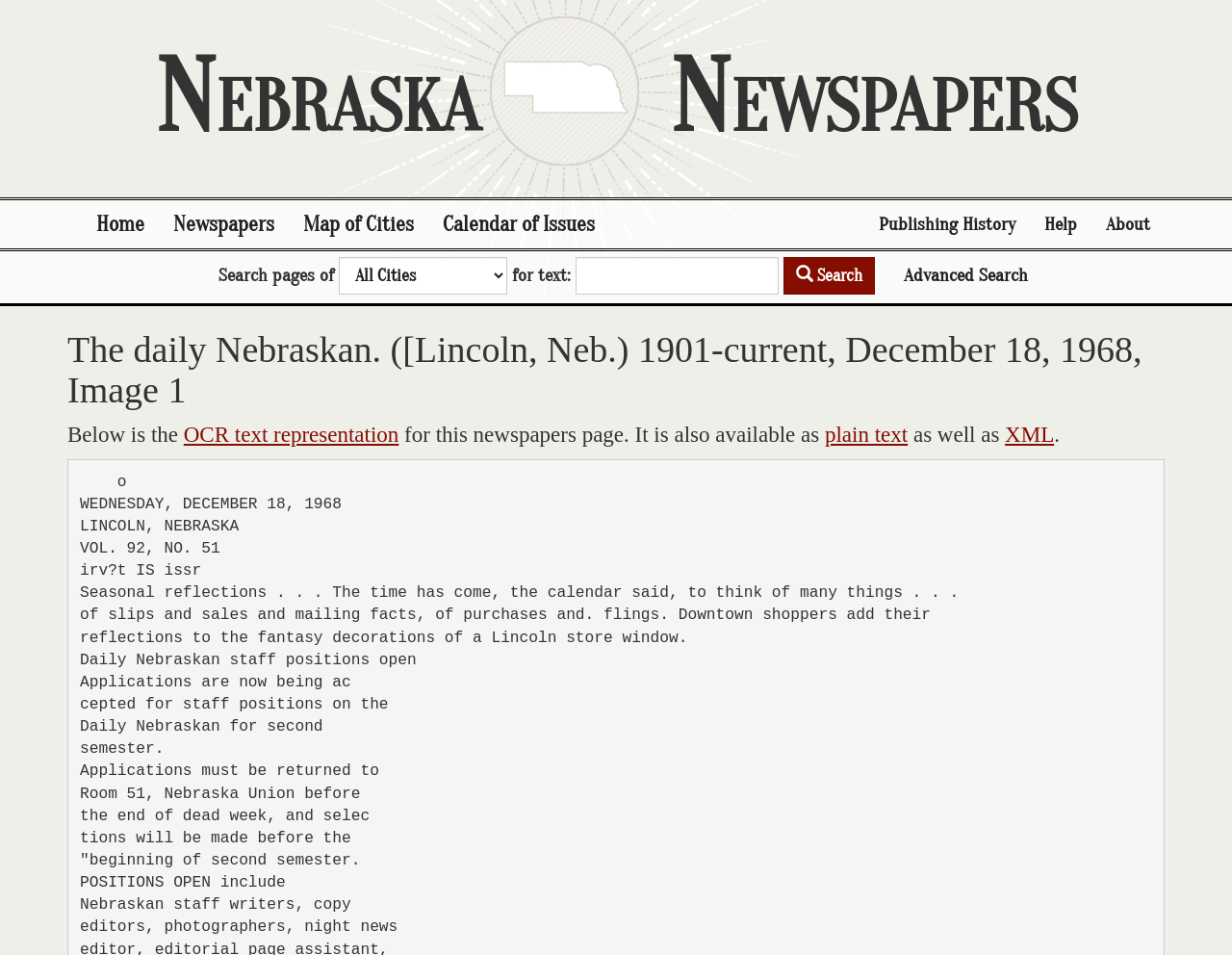Identify the bounding box coordinates for the UI element described as follows: "Contact Us". Ensure the coordinates are four float numbers between 0 and 1, formatted as [left, top, right, bottom].

None